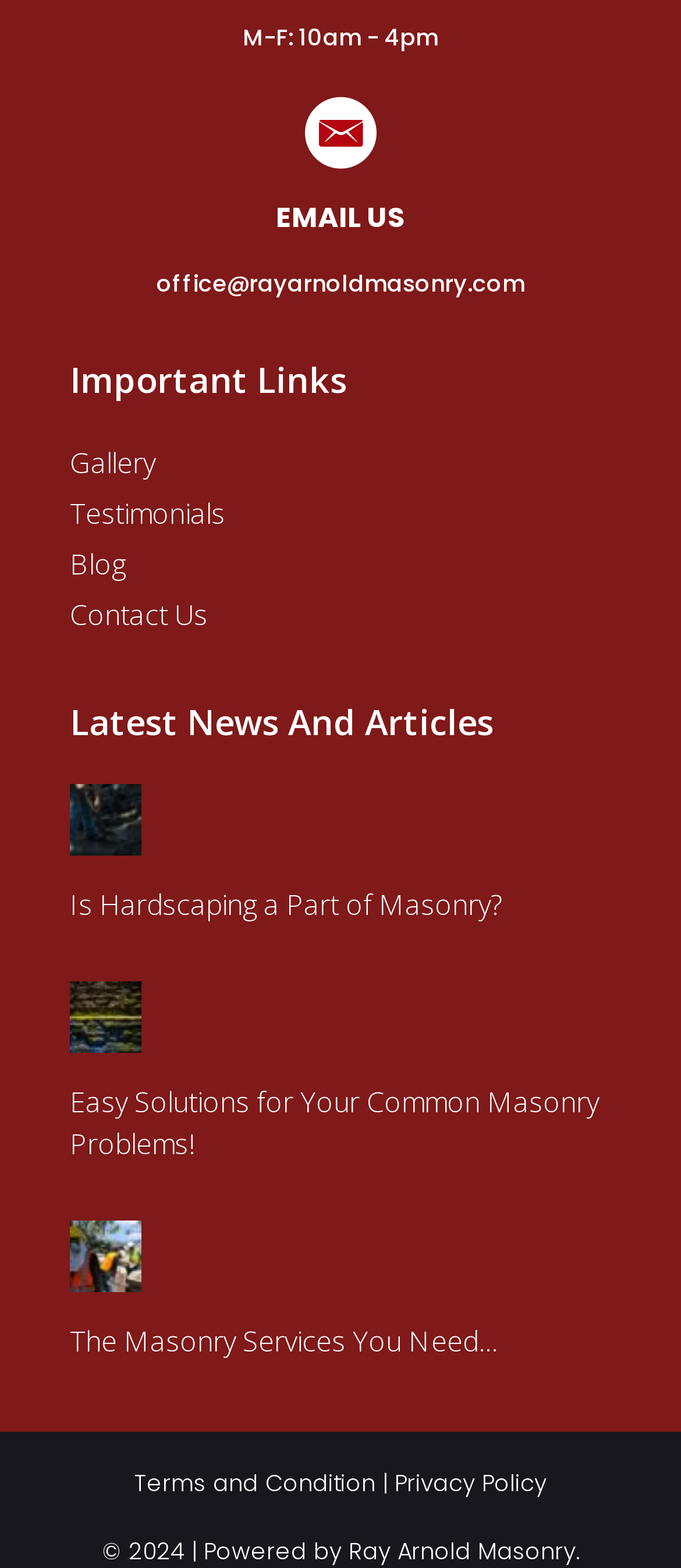Using the information in the image, could you please answer the following question in detail:
What are the important links listed on the webpage?

The important links are listed in a section with the heading 'Important Links'. The links are listed horizontally, and their bounding box coordinates are [0.103, 0.283, 0.228, 0.307], [0.103, 0.315, 0.331, 0.339], [0.103, 0.347, 0.185, 0.372], and [0.103, 0.38, 0.305, 0.404]. The links are labeled as 'Gallery', 'Testimonials', 'Blog', and 'Contact Us'.